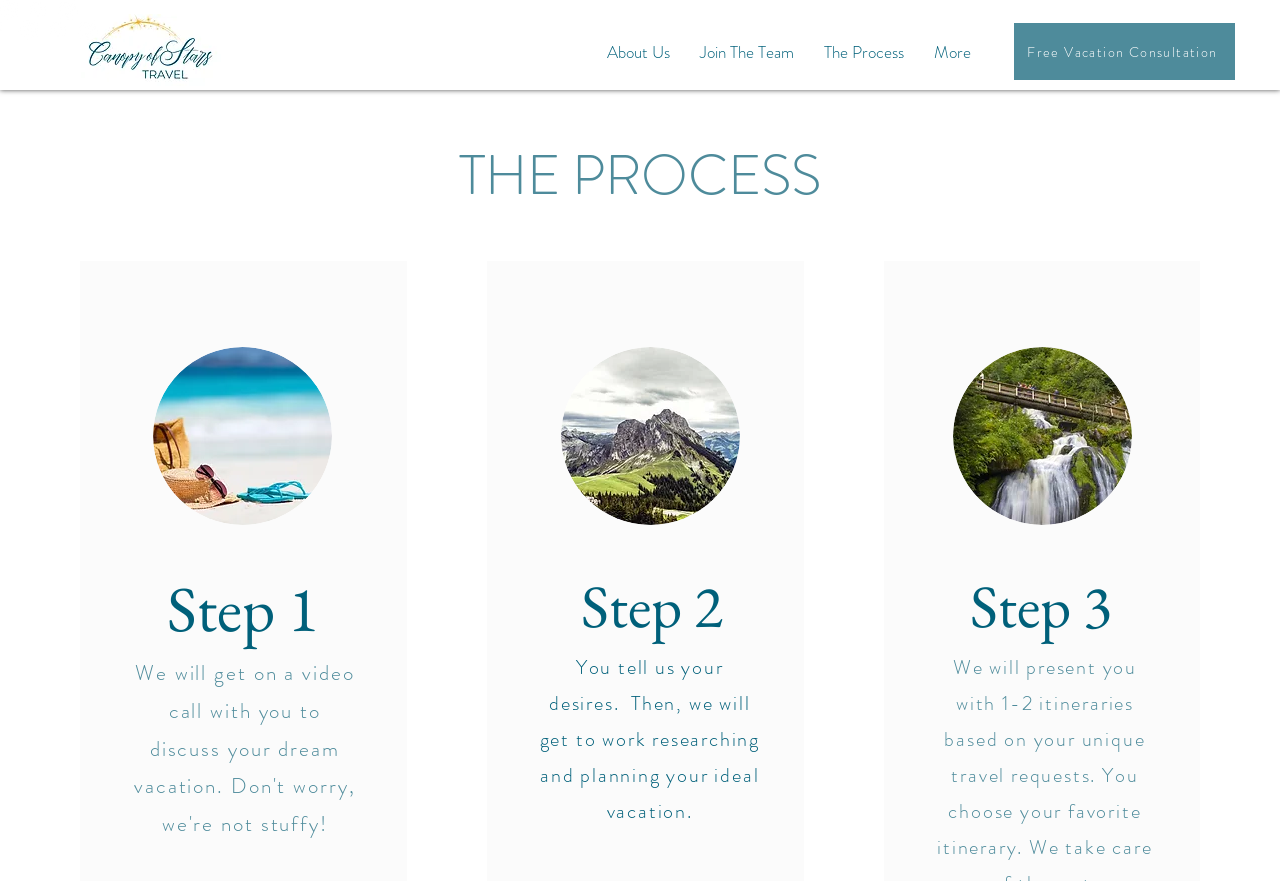Find the bounding box coordinates for the area that must be clicked to perform this action: "Get a free vacation consultation".

[0.792, 0.026, 0.965, 0.091]